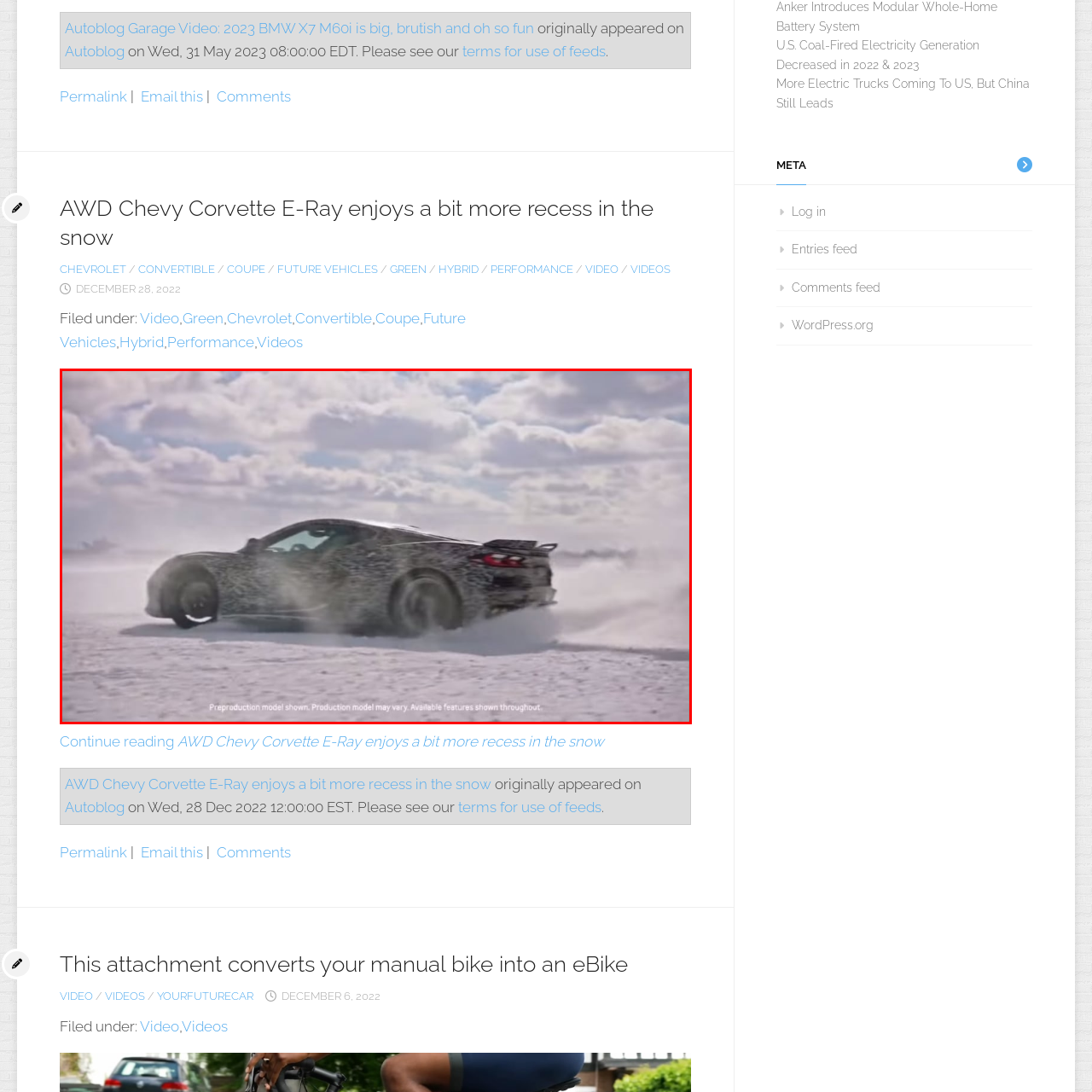Refer to the section enclosed in the red box, What is the purpose of the caption at the bottom? Please answer briefly with a single word or phrase.

To note production model may vary